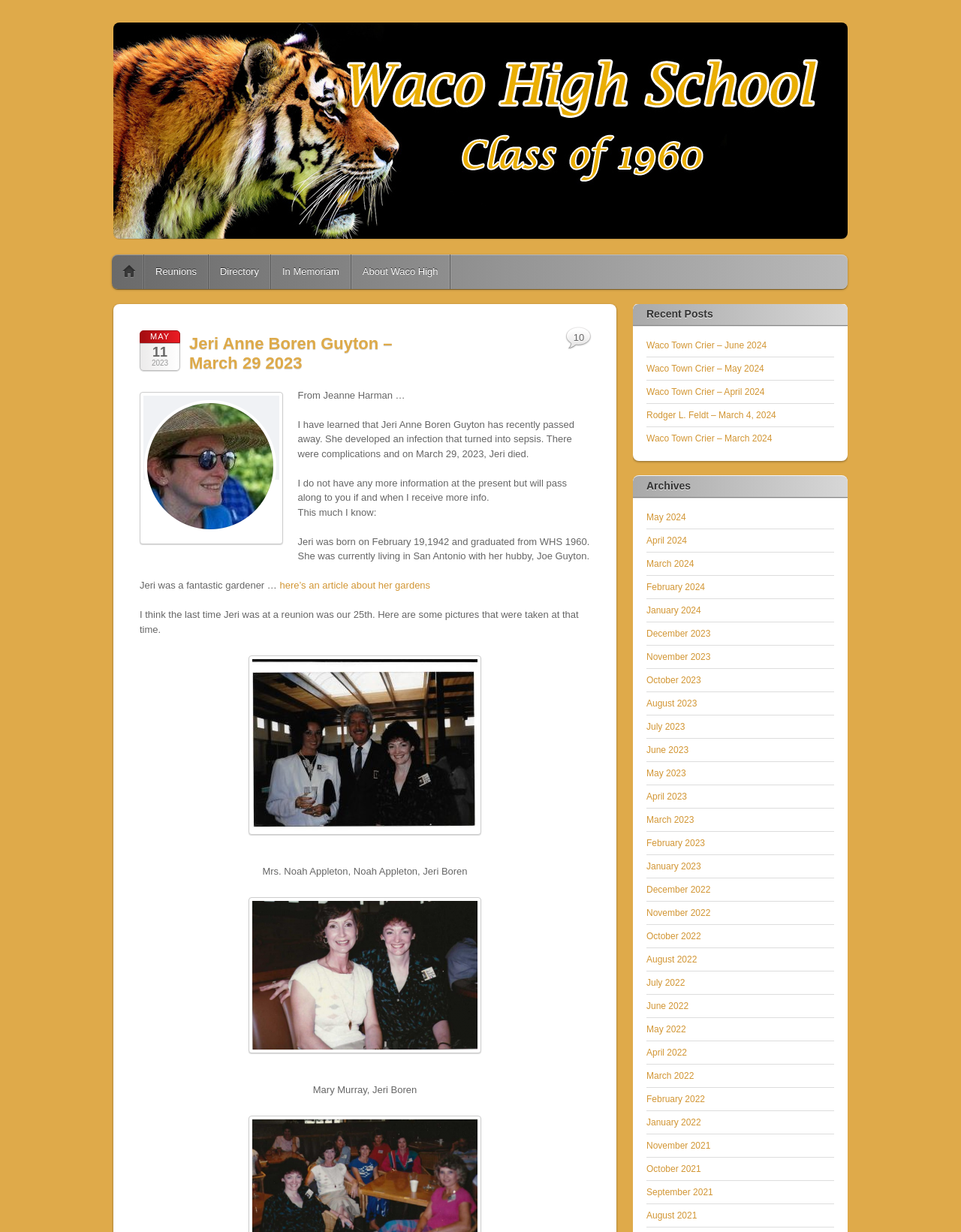Write an extensive caption that covers every aspect of the webpage.

This webpage is dedicated to the Waco High School class of 1960. At the top, there is a heading that reads "WHS60" and a link with the same text. Below this, there is a heading that provides information and updates for the class of 1960. 

To the right of this heading, there is a main menu with links to different sections, including "Home", "Reunions", "Directory", "In Memoriam", and "About Waco High". 

Below the main menu, there is a section with a heading that reads "Jeri Anne Boren Guyton – March 29 2023". This section contains a passage of text that announces the passing of Jeri Anne Boren Guyton, a member of the class of 1960. The passage provides some information about her life, including her birthdate, her husband, and her interests. There are also links to an article about her gardens and some pictures from a reunion.

To the right of this section, there are two columns of links. The first column is headed "Recent Posts" and contains links to various news articles and updates, including "Waco Town Crier" for different months and a link to an obituary for Rodger L. Feldt. The second column is headed "Archives" and contains links to different months and years, ranging from May 2024 to November 2021.

There are no images on the page, but there are tables with pictures from a reunion. The layout of the page is organized, with clear headings and concise text.